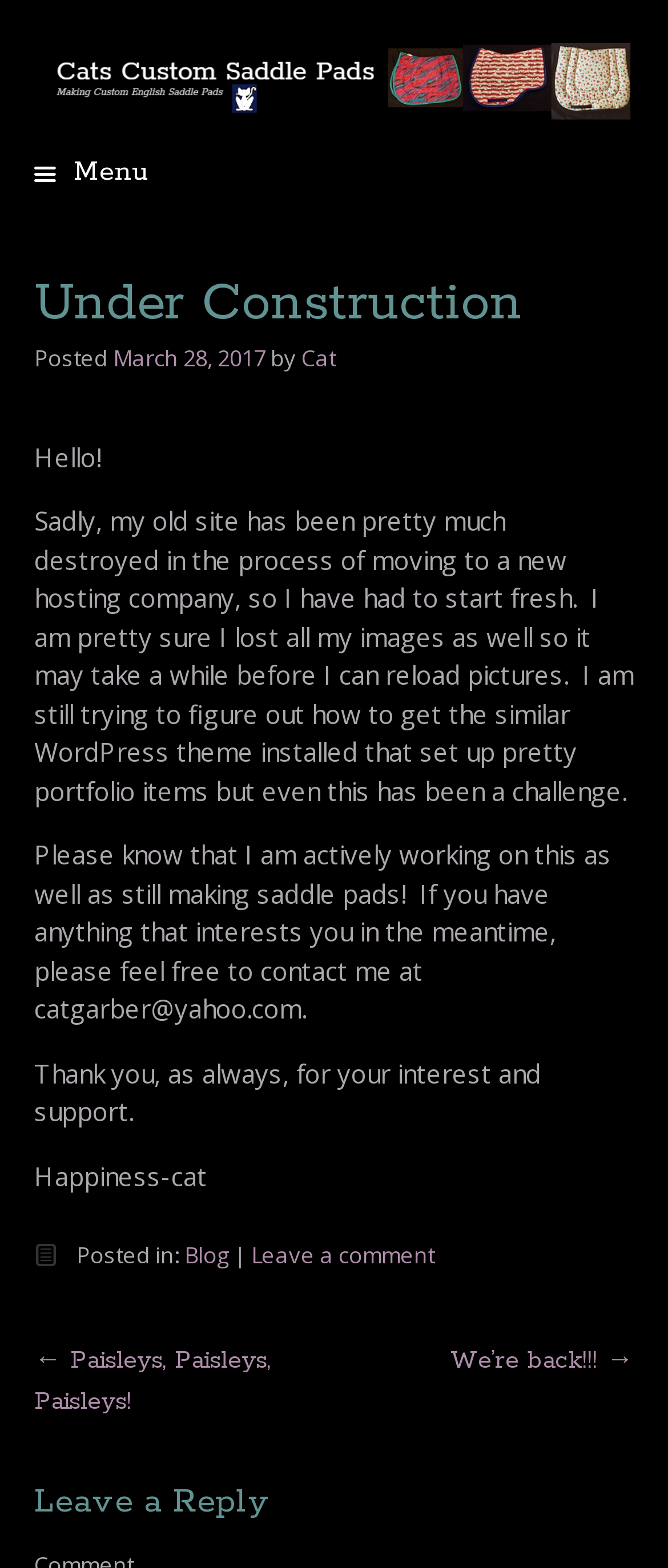Please mark the bounding box coordinates of the area that should be clicked to carry out the instruction: "Click on the 'Cats Custom Saddle Pads' link".

[0.051, 0.038, 0.949, 0.093]